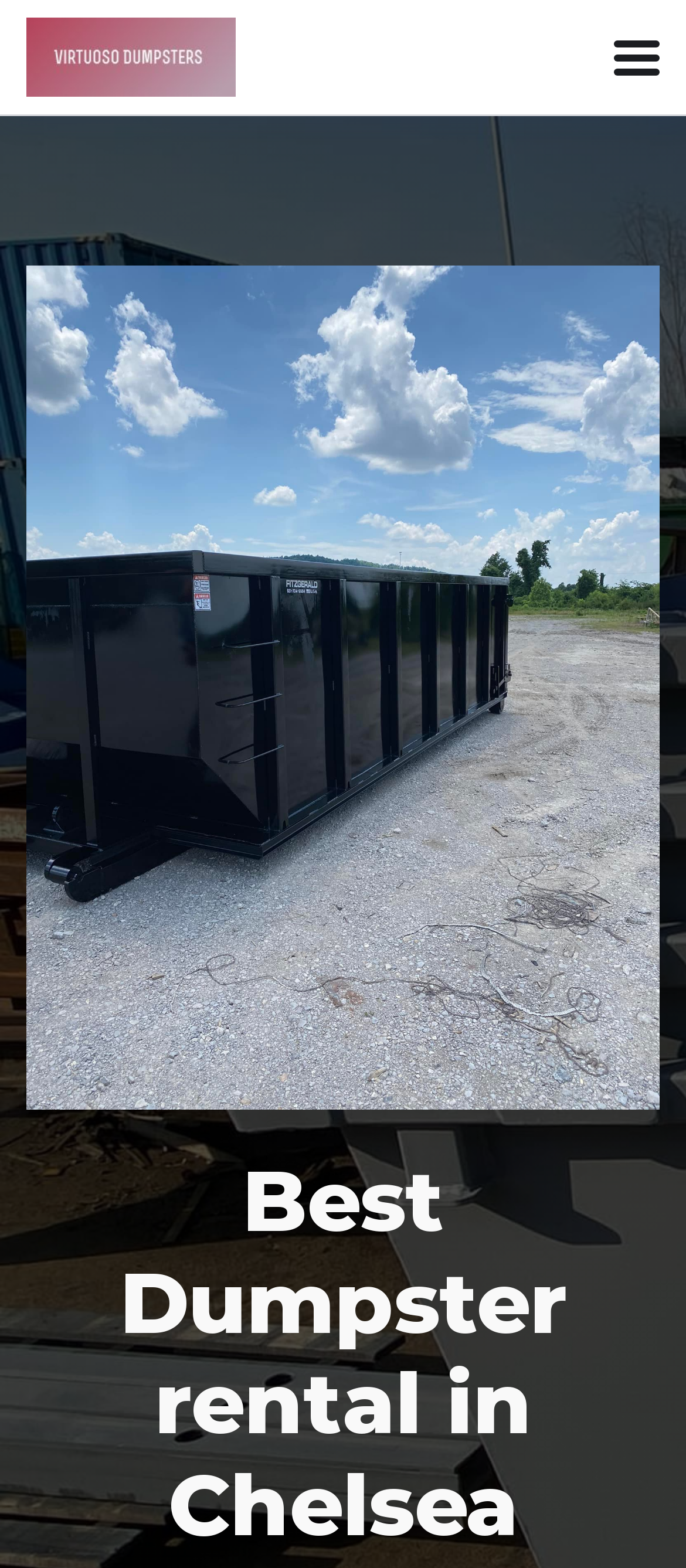Generate the text content of the main heading of the webpage.

Best Dumpster rental in Chelsea